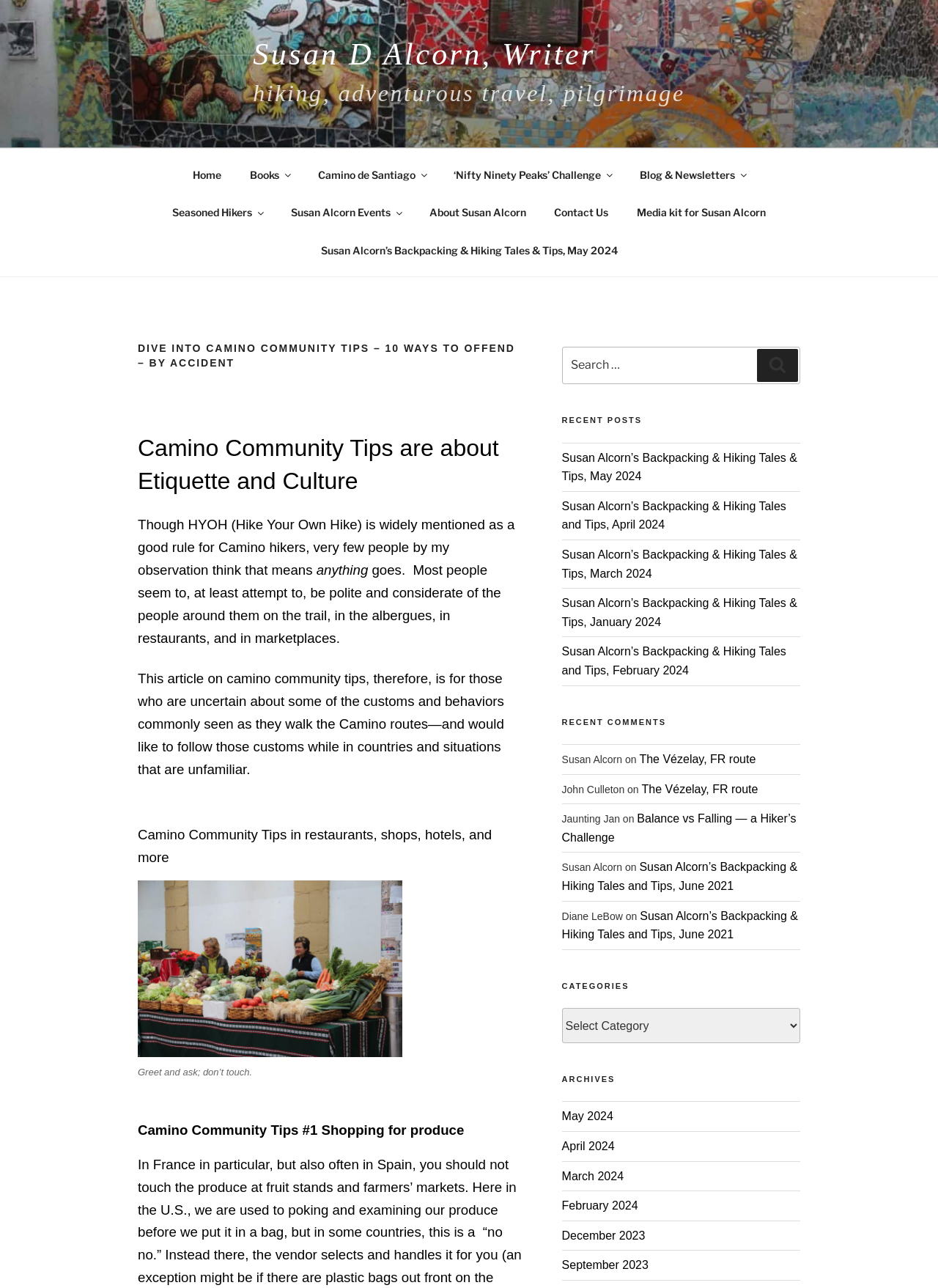Identify the bounding box coordinates of the part that should be clicked to carry out this instruction: "Click on 'Home' link".

[0.192, 0.121, 0.249, 0.15]